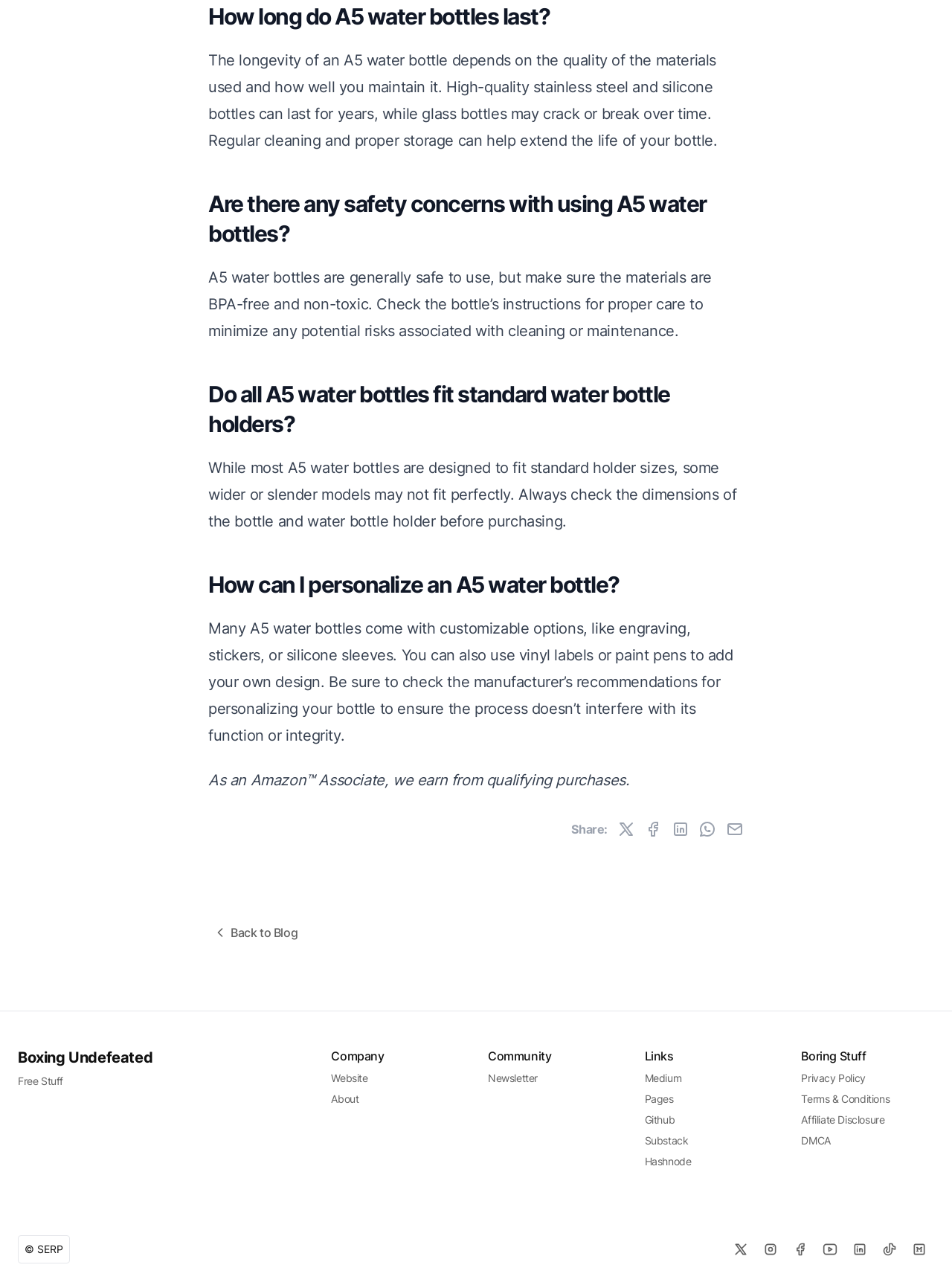Are A5 water bottles safe to use?
Look at the image and respond with a one-word or short-phrase answer.

Generally safe